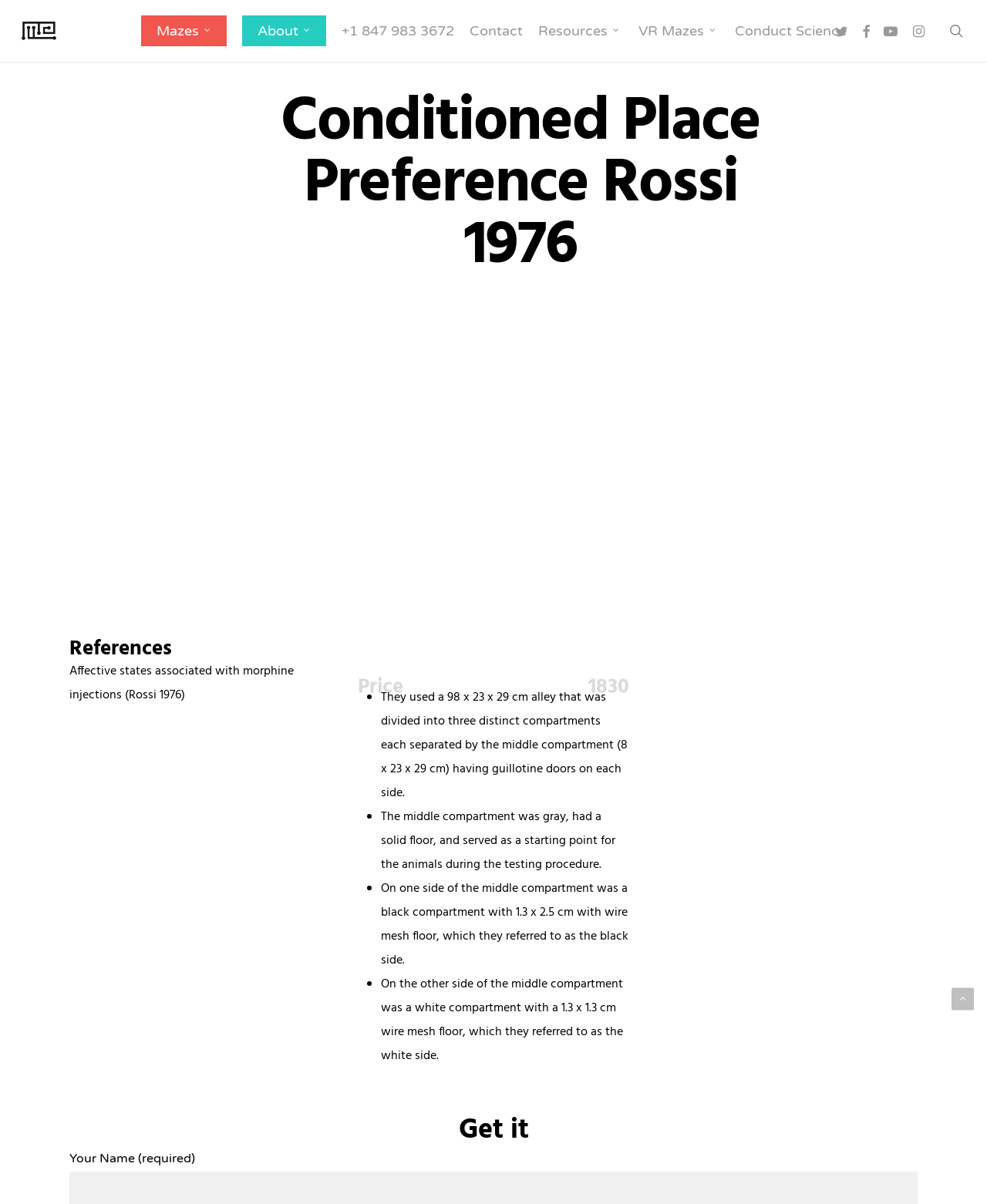Illustrate the webpage with a detailed description.

The webpage is about Conditioned Place Preference Rossi 1976, a product offered by Maze Engineers. At the top, there is a navigation menu with links to various sections, including Mazes, About, Contact, Resources, VR Mazes, Conduct Science, and social media platforms. 

Below the navigation menu, there is a heading that displays the title "Conditioned Place Preference Rossi 1976". 

The main content of the webpage is divided into several sections. The first section describes the product, including its references, price, and features. There are three bullet points that provide more details about the product, including its dimensions, compartments, and flooring.

The next section is titled "Get it" and appears to be a form for customers to inquire about the product. It includes fields for the customer's name and other information.

On the left side of the webpage, there is a sidebar with links to various sections, including OUR COMPANY, OUR PRODUCTS, and resources such as Press, FAQ, Feedback, Careers, Warranty, Privacy Policy, and Terms and Conditions.

At the bottom of the webpage, there is a footer section that displays copyright information, links to the parent company ConductScience, and contact information, including a phone number, email address, and physical address.